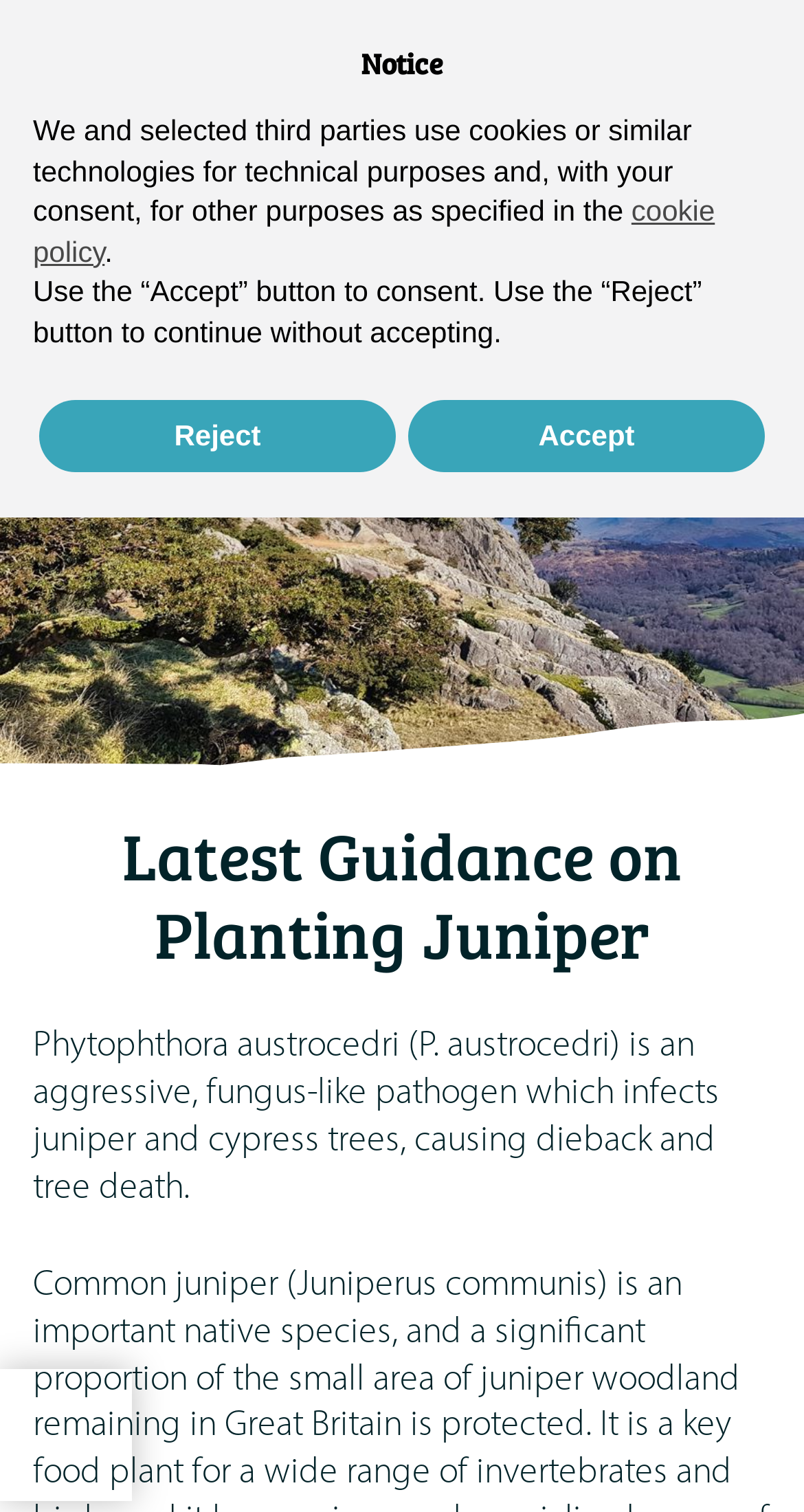Predict the bounding box of the UI element based on this description: "aria-label="navigate home"".

[0.031, 0.014, 0.451, 0.095]